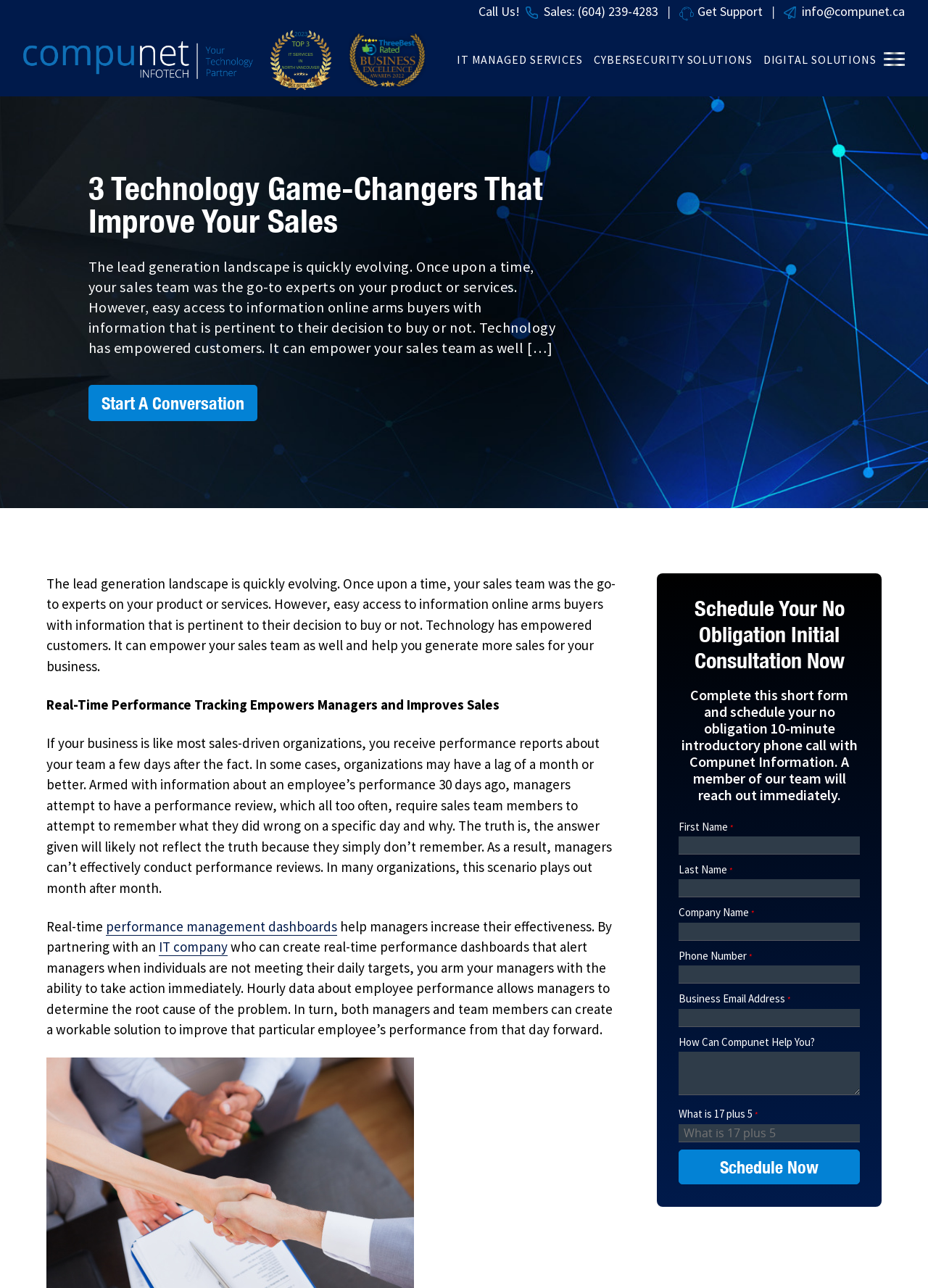What is the purpose of the real-time performance management dashboards?
Based on the image, answer the question with a single word or brief phrase.

Help managers increase effectiveness